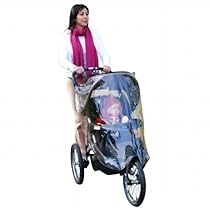What is the purpose of the rain cover?
Answer the question in a detailed and comprehensive manner.

The caption explains that the transparent rain cover is equipped on the jogging stroller to ensure protection for the child seated inside during adverse weather conditions, implying that its primary purpose is to safeguard the child from rain.